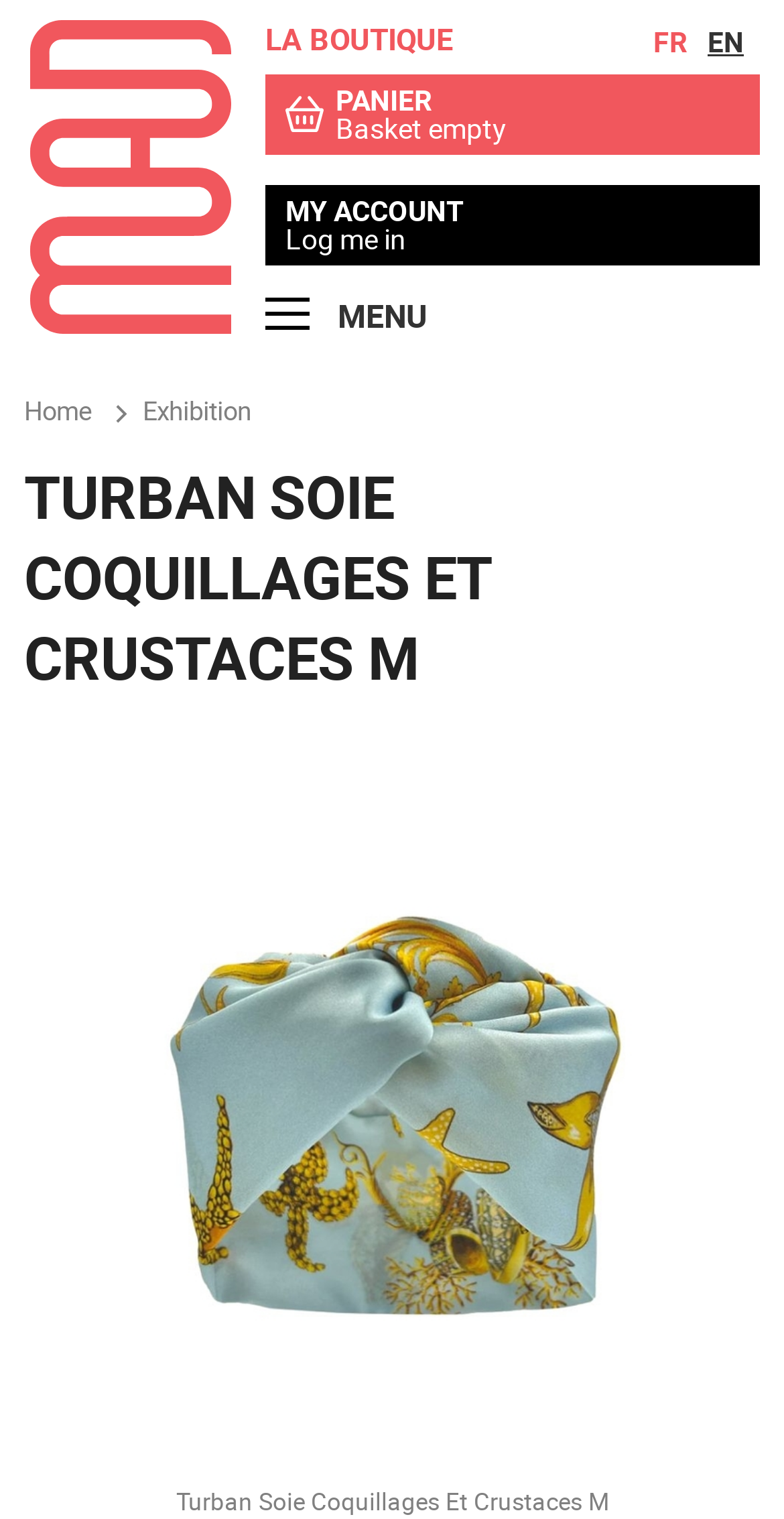Determine the bounding box coordinates of the area to click in order to meet this instruction: "Explore exhibitions".

[0.128, 0.254, 0.321, 0.3]